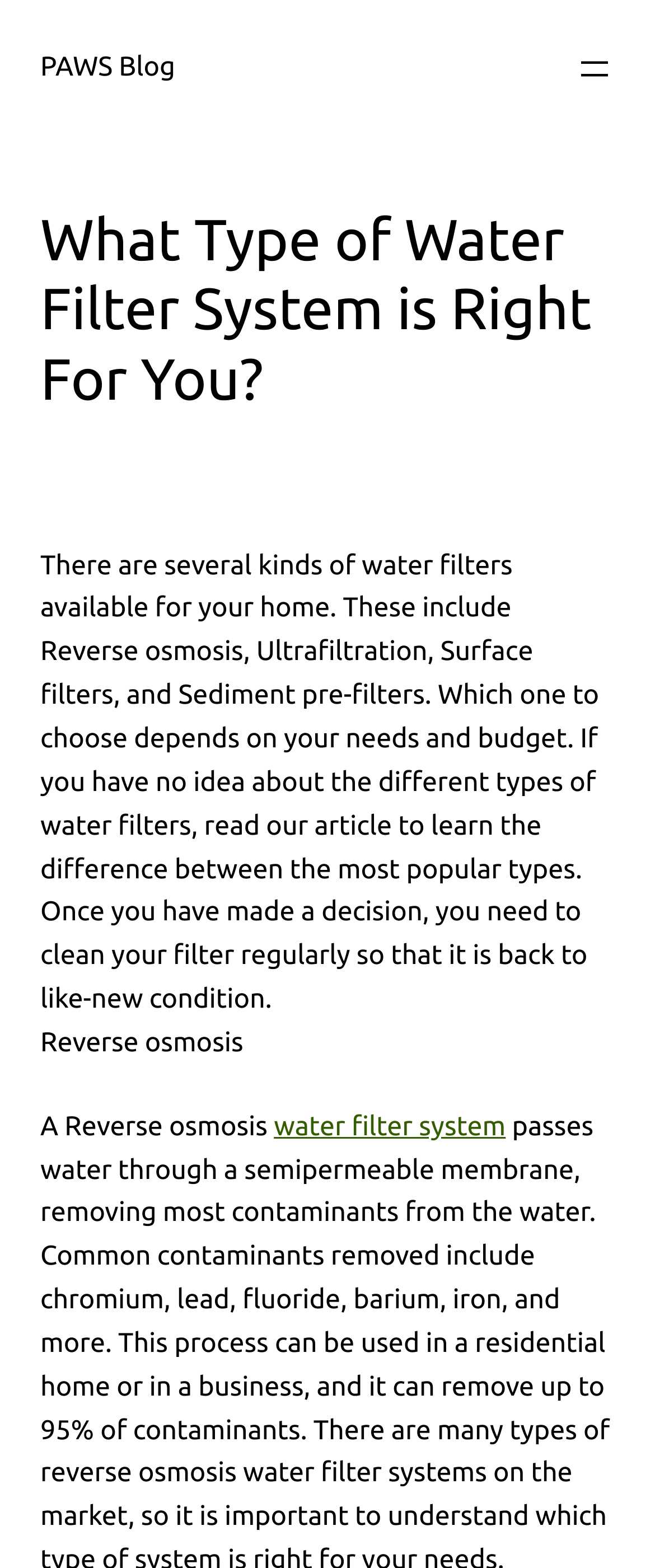Bounding box coordinates are specified in the format (top-left x, top-left y, bottom-right x, bottom-right y). All values are floating point numbers bounded between 0 and 1. Please provide the bounding box coordinate of the region this sentence describes: While there won’t

None